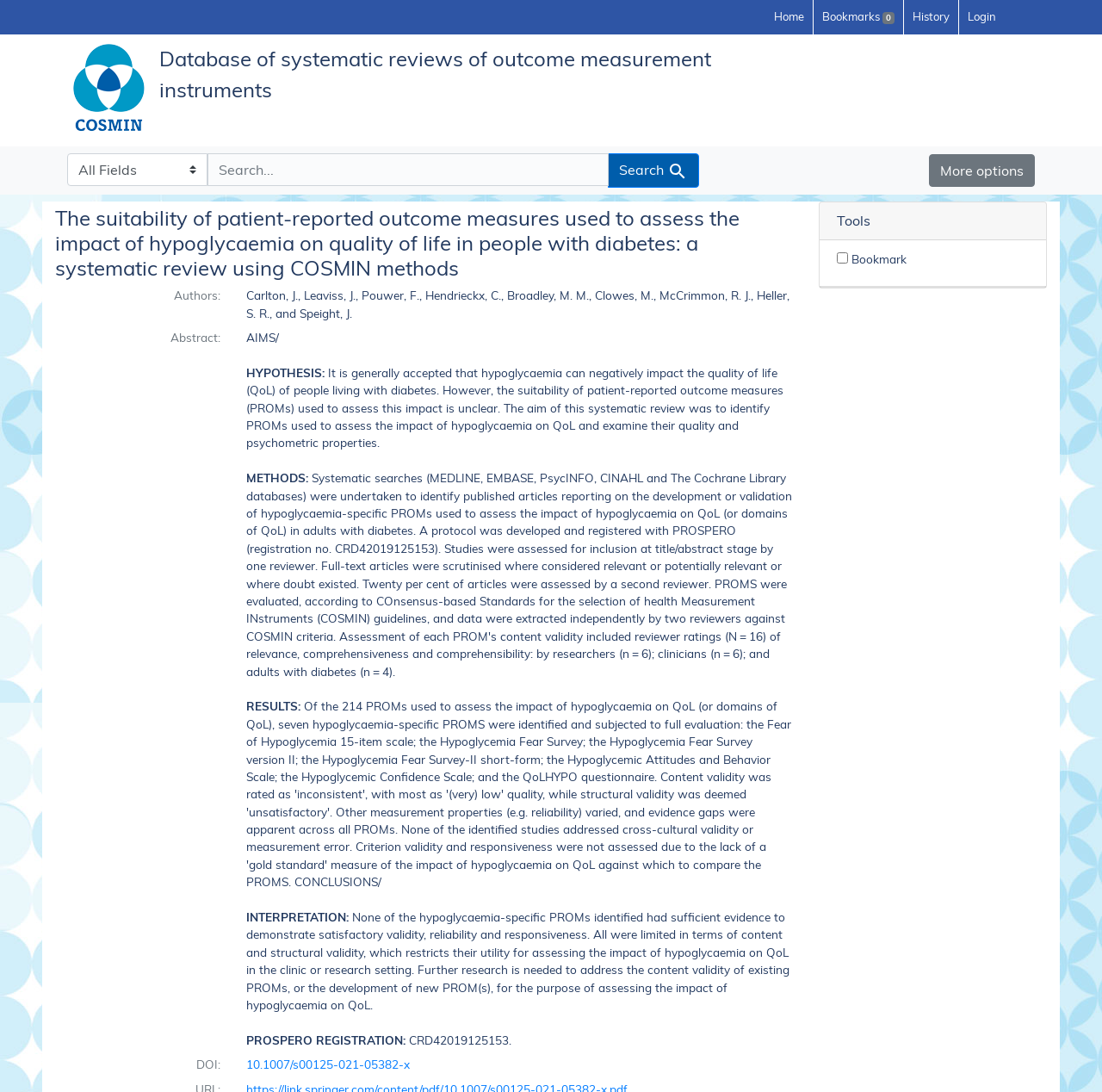How many authors are listed for the systematic review?
Look at the image and provide a detailed response to the question.

The authors are listed in the authors section of the webpage, which includes Carlton, J., Leaviss, J., Pouwer, F., Hendrieckx, C., Broadley, M. M., Clowes, M., McCrimmon, R. J., Heller, S. R., and Speight, J. There are 9 authors in total.